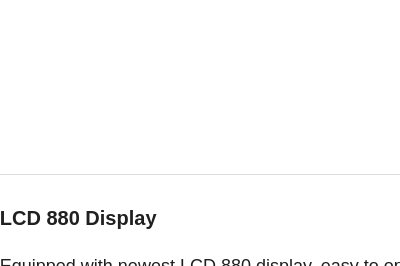Respond to the question with just a single word or phrase: 
What is the size of the e-scooter's wheels?

10 inches